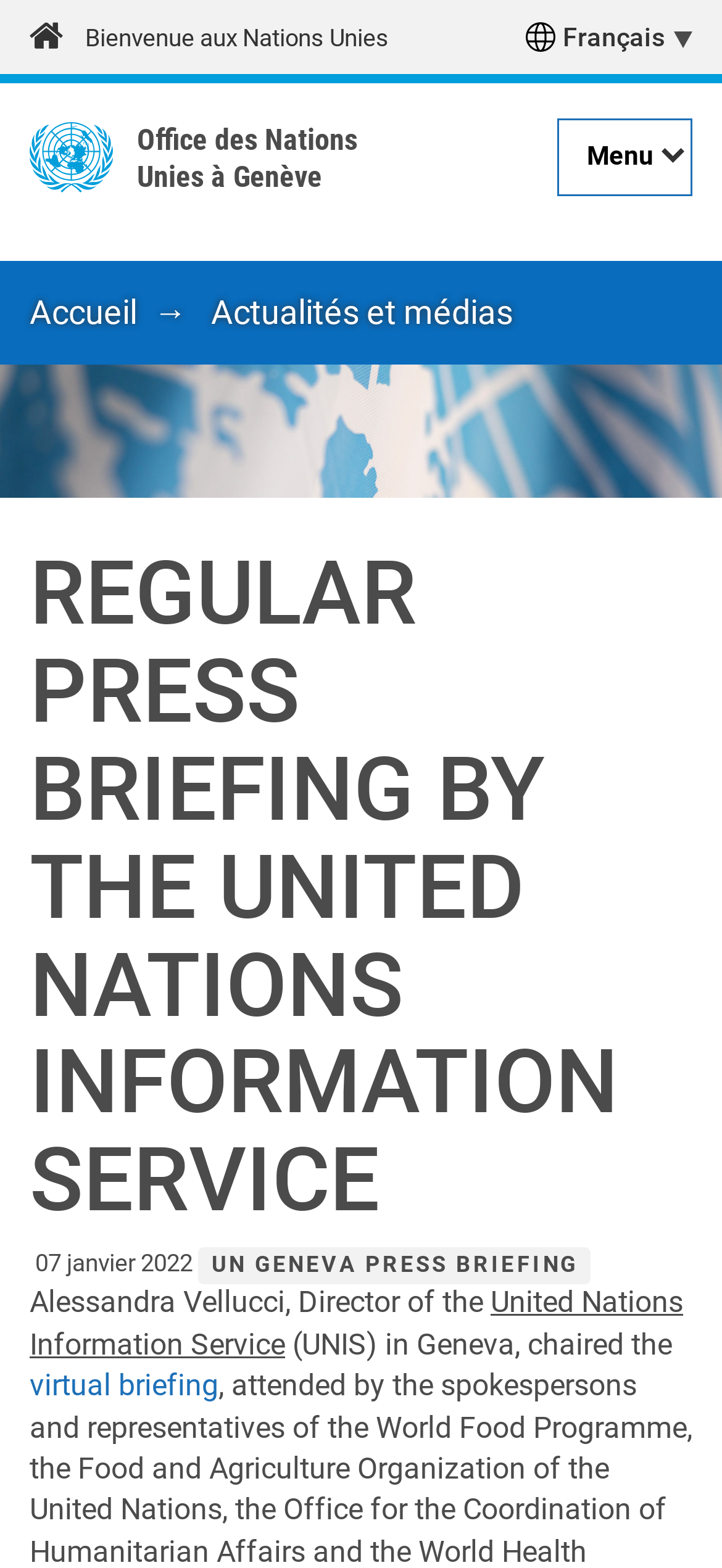What is the language of this webpage?
Kindly answer the question with as much detail as you can.

I inferred this from the presence of French phrases such as 'Bienvenue aux Nations Unies' and 'Accueil' on the webpage, indicating that the primary language of the webpage is French.